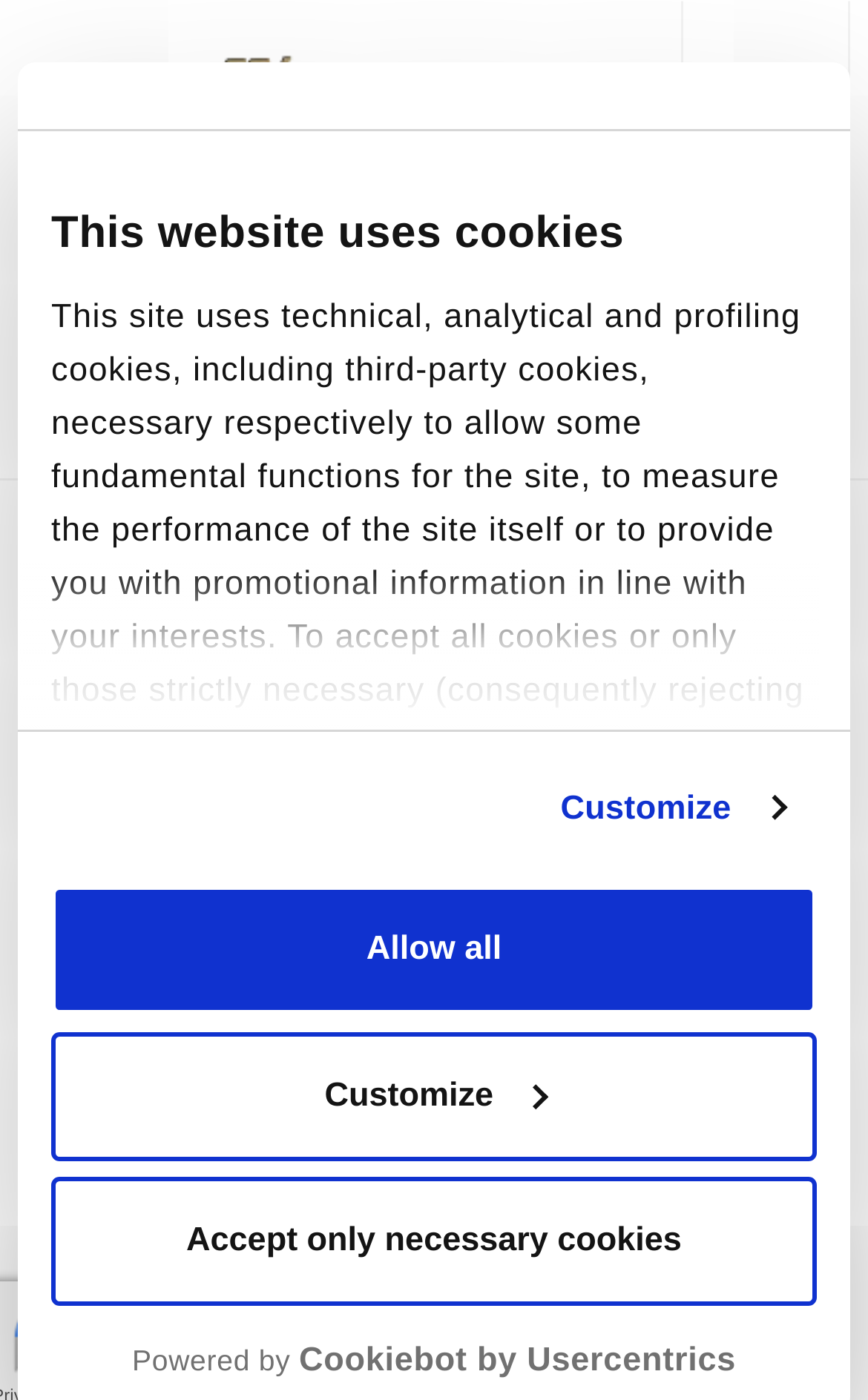Find the bounding box coordinates of the element to click in order to complete this instruction: "customize cookie settings". The bounding box coordinates must be four float numbers between 0 and 1, denoted as [left, top, right, bottom].

[0.646, 0.559, 0.903, 0.597]